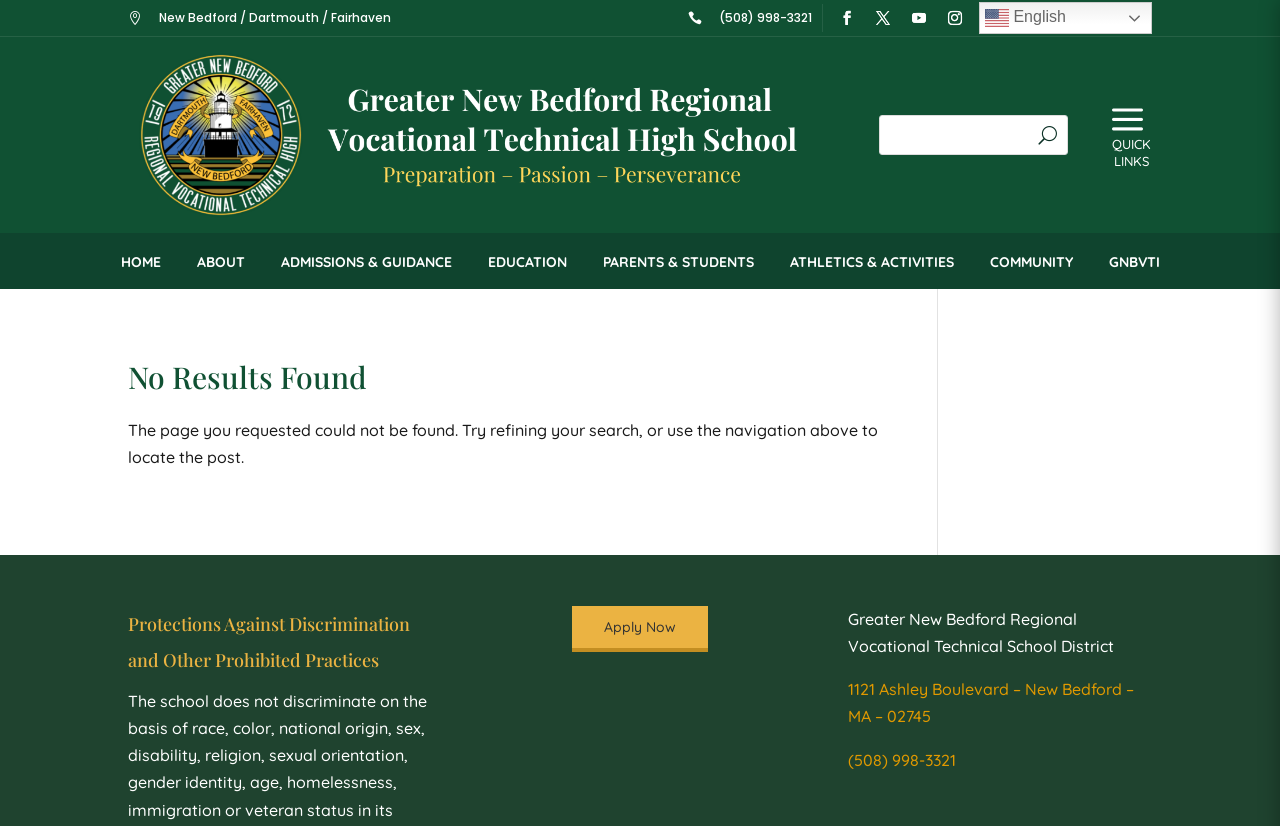Construct a thorough caption encompassing all aspects of the webpage.

The webpage appears to be a 404 error page from the Greater New Bedford Regional Vocational Technical High School website. At the top, there is a banner with the school's logo, name, and motto. Below the banner, there is a navigation menu with links to various sections of the website, including HOME, ABOUT, ADMISSIONS & GUIDANCE, EDUCATION, PARENTS & STUDENTS, ATHLETICS & ACTIVITIES, COMMUNITY, and GNBVTI.

On the left side of the page, there are two tables with icons and text. The first table contains a link to "New Bedford / Dartmouth / Fairhaven" and a phone number "(508) 998-3321". The second table has a few icons and a link to "en English" with a small flag icon.

In the main content area, there is an article section with a heading "No Results Found" and a paragraph of text explaining that the requested page could not be found. Below this, there is a heading "Protections Against Discrimination and Other Prohibited Practices" and a link to "Apply Now". Further down, there is a section with the school's name, address, and phone number.

On the right side of the page, there is a search bar with a button and a placeholder text "Search". Above the search bar, there are five icons that appear to be social media links.